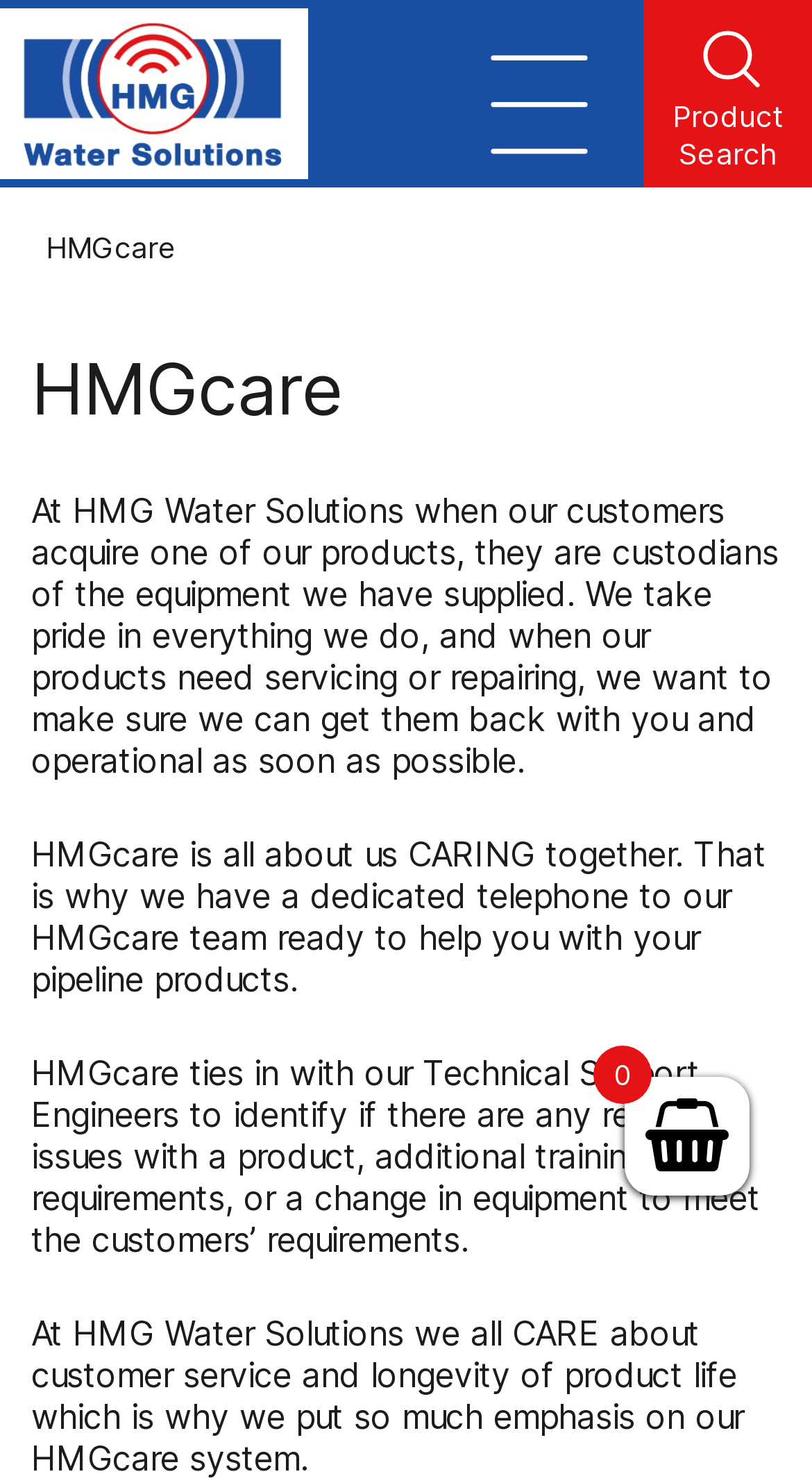What is the relationship between HMGcare and Technical Support Engineers?
Give a detailed and exhaustive answer to the question.

I inferred this answer by reading the static text which mentions that 'HMGcare ties in with our Technical Support Engineers to identify if there are any repeat issues with a product, additional training requirements, or a change in equipment to meet the customers’ requirements'.